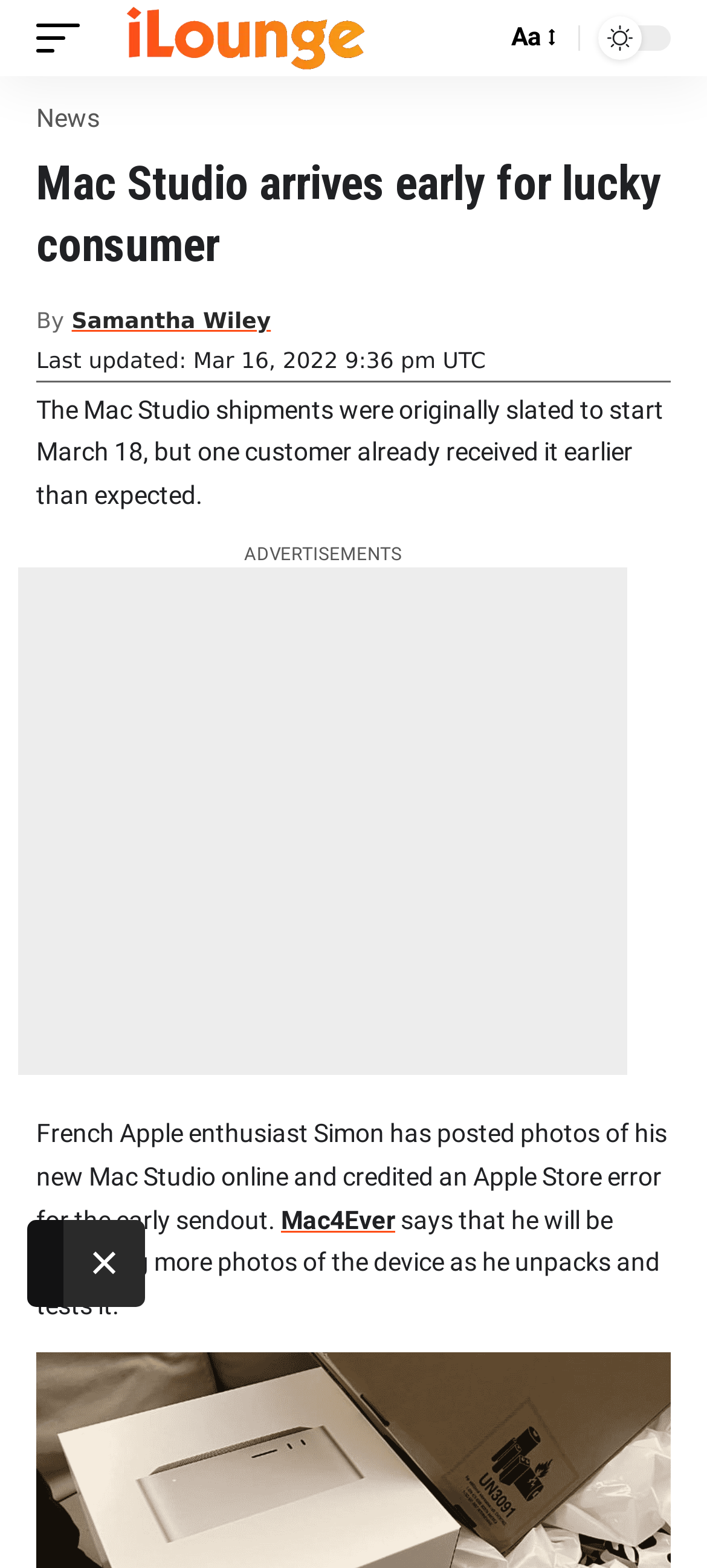Determine the bounding box coordinates for the area that needs to be clicked to fulfill this task: "Click the Close button". The coordinates must be given as four float numbers between 0 and 1, i.e., [left, top, right, bottom].

[0.09, 0.778, 0.205, 0.834]